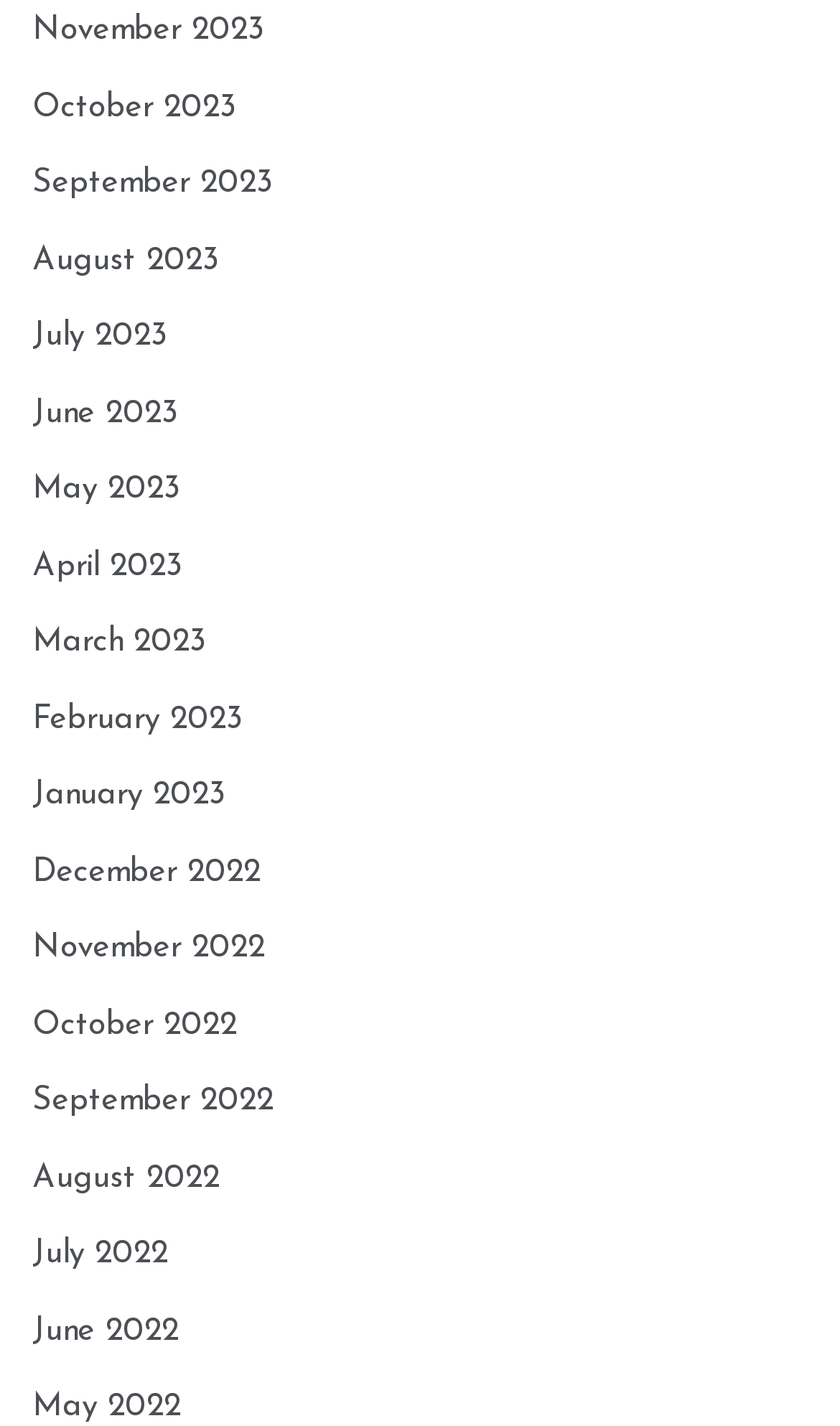Could you determine the bounding box coordinates of the clickable element to complete the instruction: "View September 2023"? Provide the coordinates as four float numbers between 0 and 1, i.e., [left, top, right, bottom].

[0.038, 0.118, 0.326, 0.141]